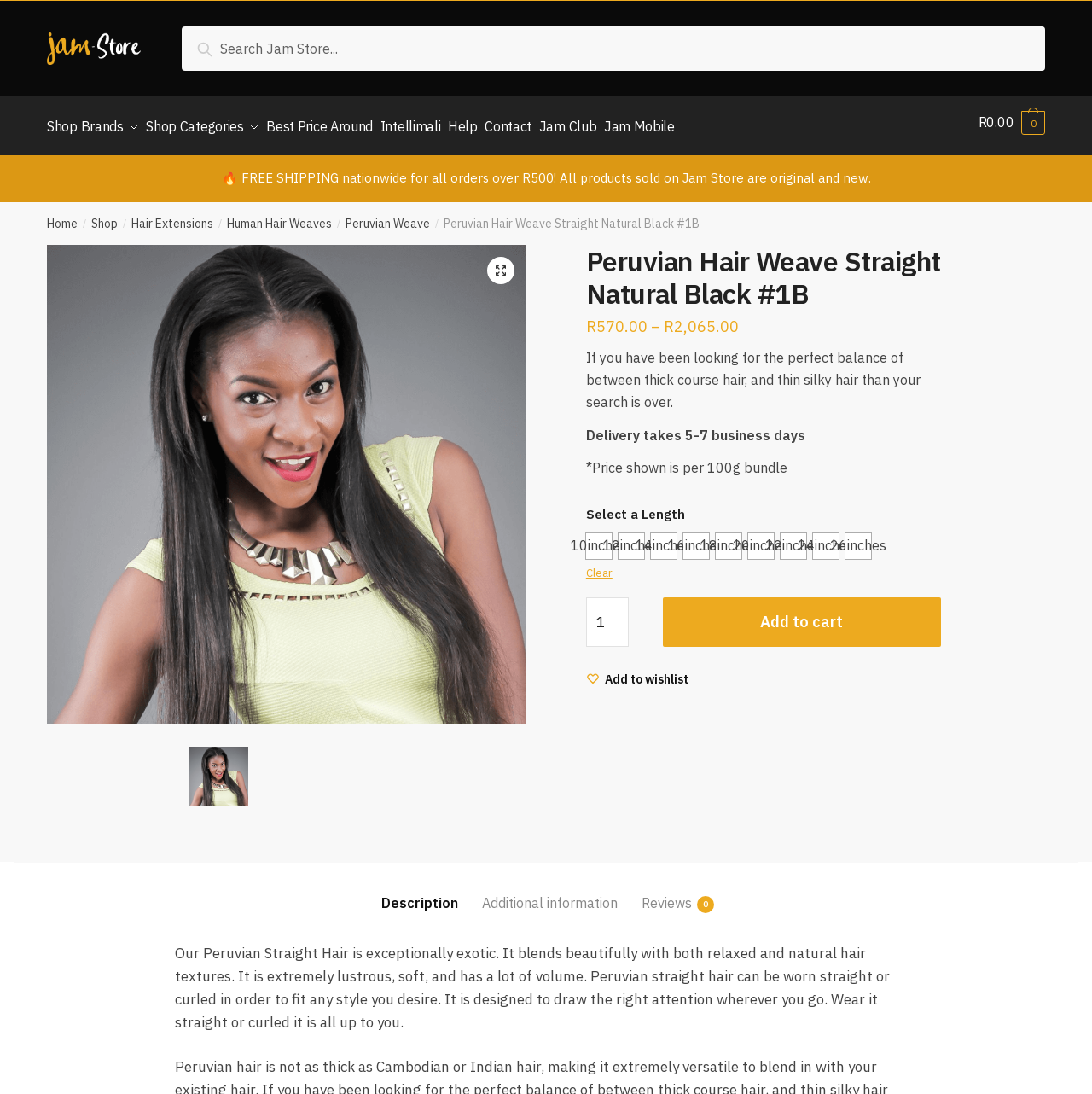Find the bounding box coordinates for the area that must be clicked to perform this action: "Add to cart".

[0.607, 0.538, 0.862, 0.584]